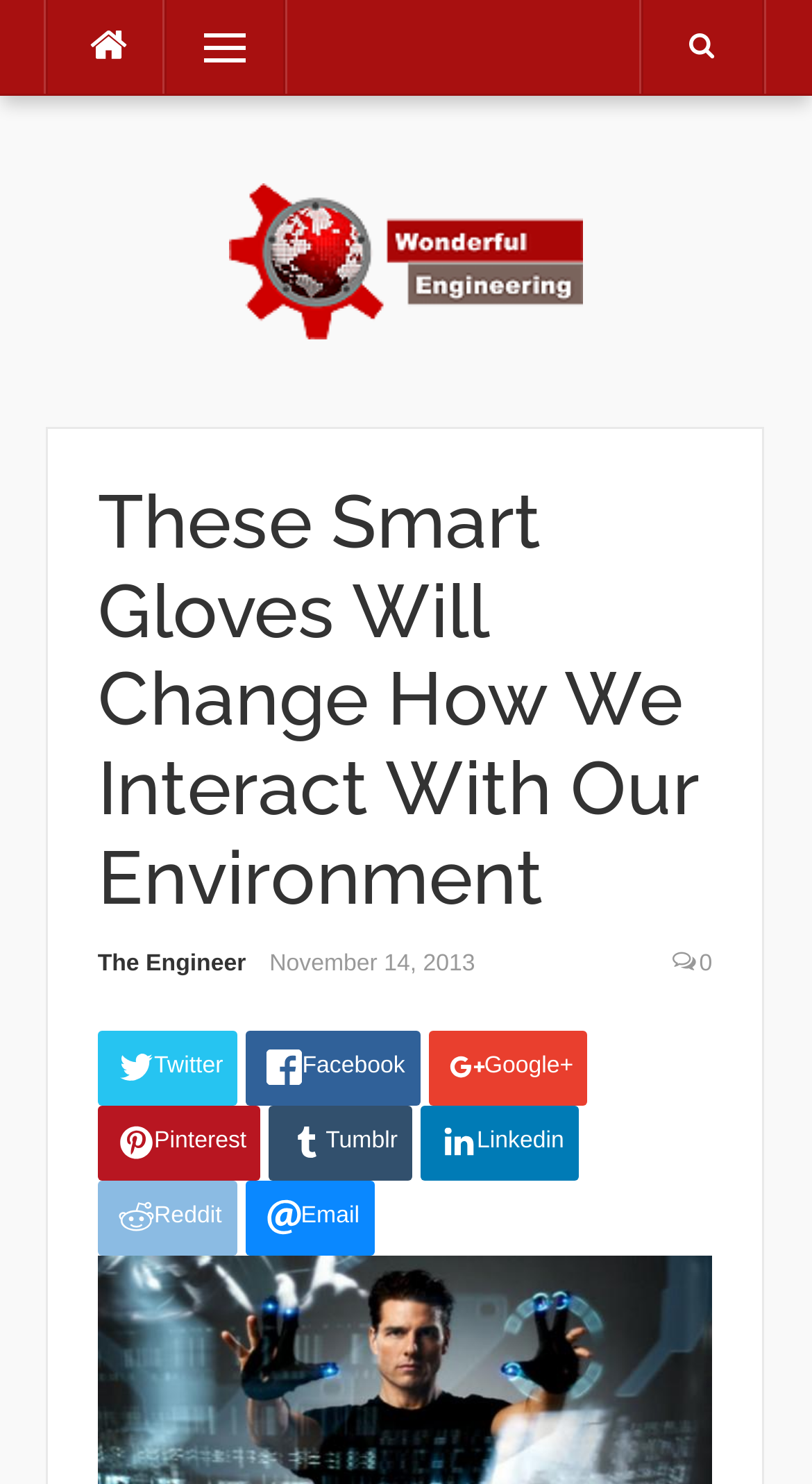Calculate the bounding box coordinates for the UI element based on the following description: "Email". Ensure the coordinates are four float numbers between 0 and 1, i.e., [left, top, right, bottom].

[0.301, 0.796, 0.461, 0.846]